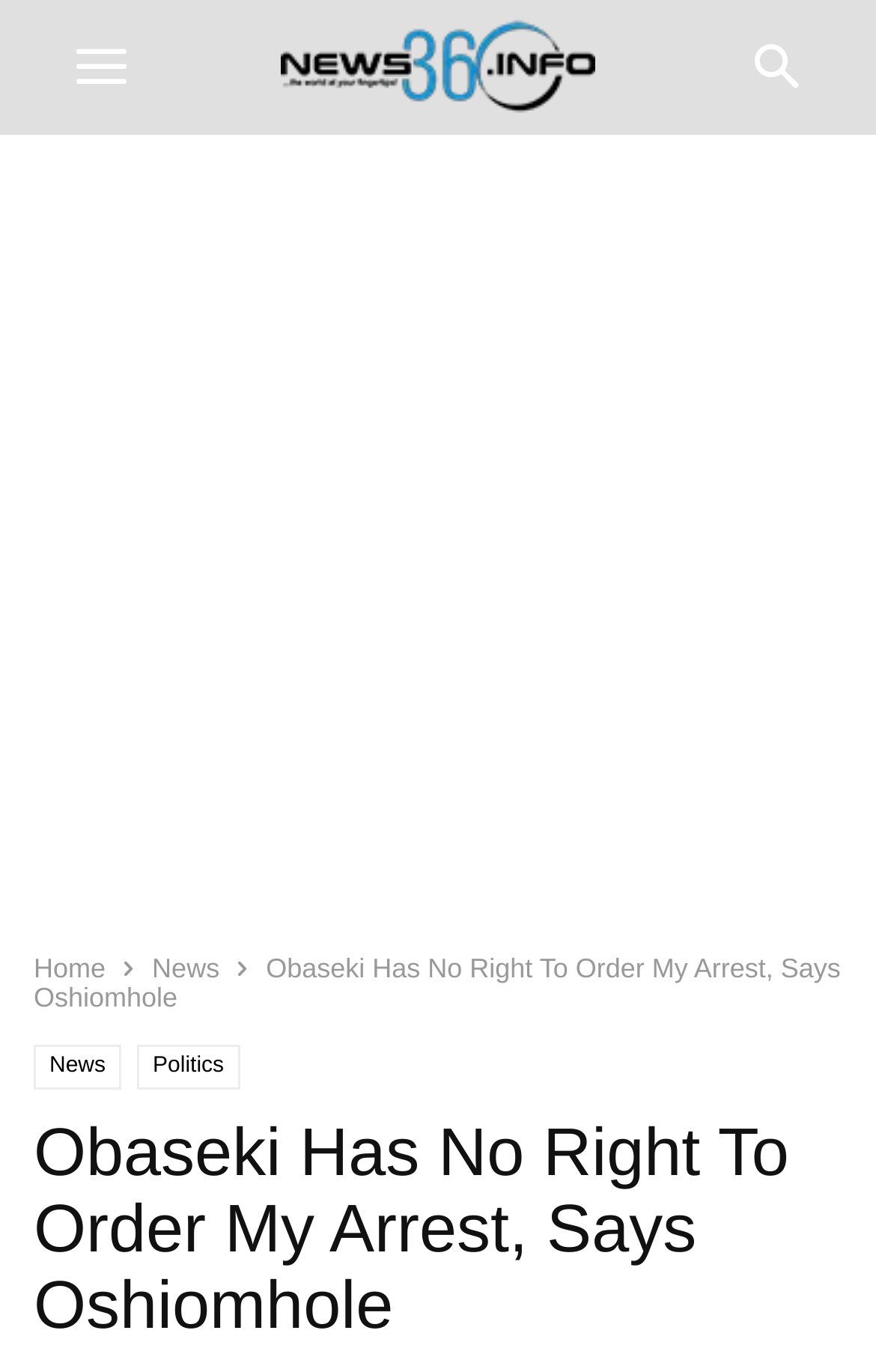What category does the news article belong to? From the image, respond with a single word or brief phrase.

Politics